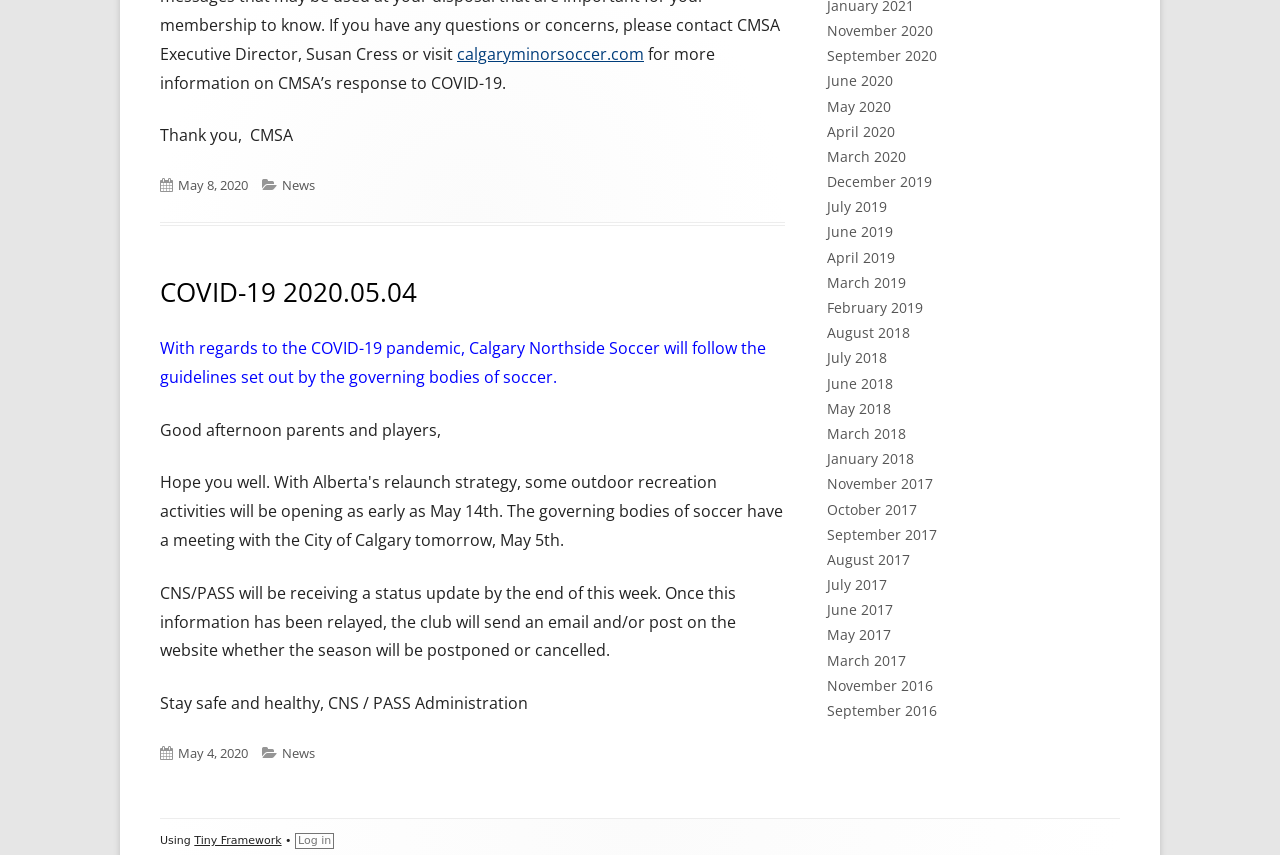Refer to the image and provide an in-depth answer to the question: 
What is the name of the framework used by the website?

The name of the framework used by the website can be found at the bottom of the webpage, where it says 'Using Tiny Framework'.